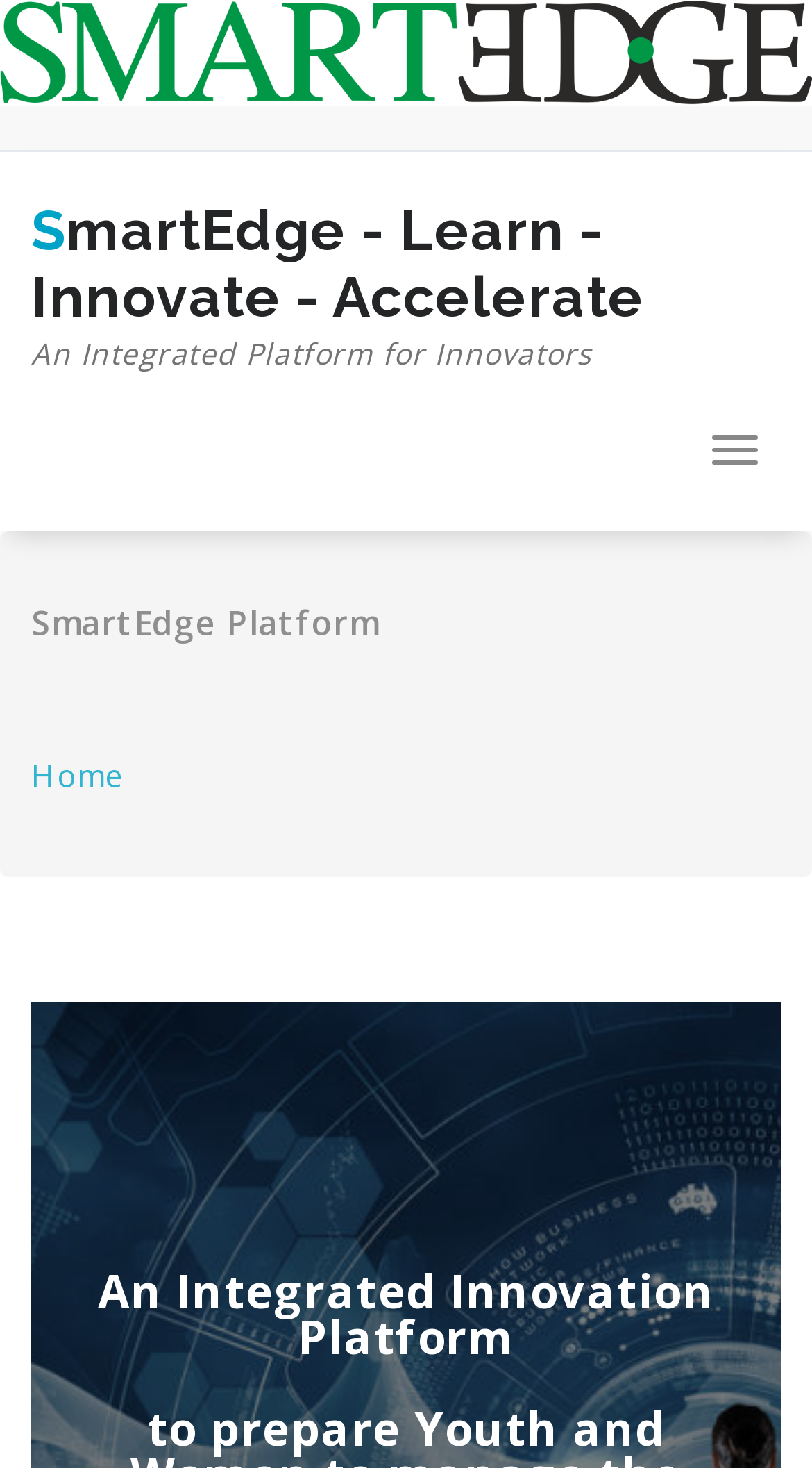What is the name of the platform?
Respond to the question with a single word or phrase according to the image.

SmartEdge